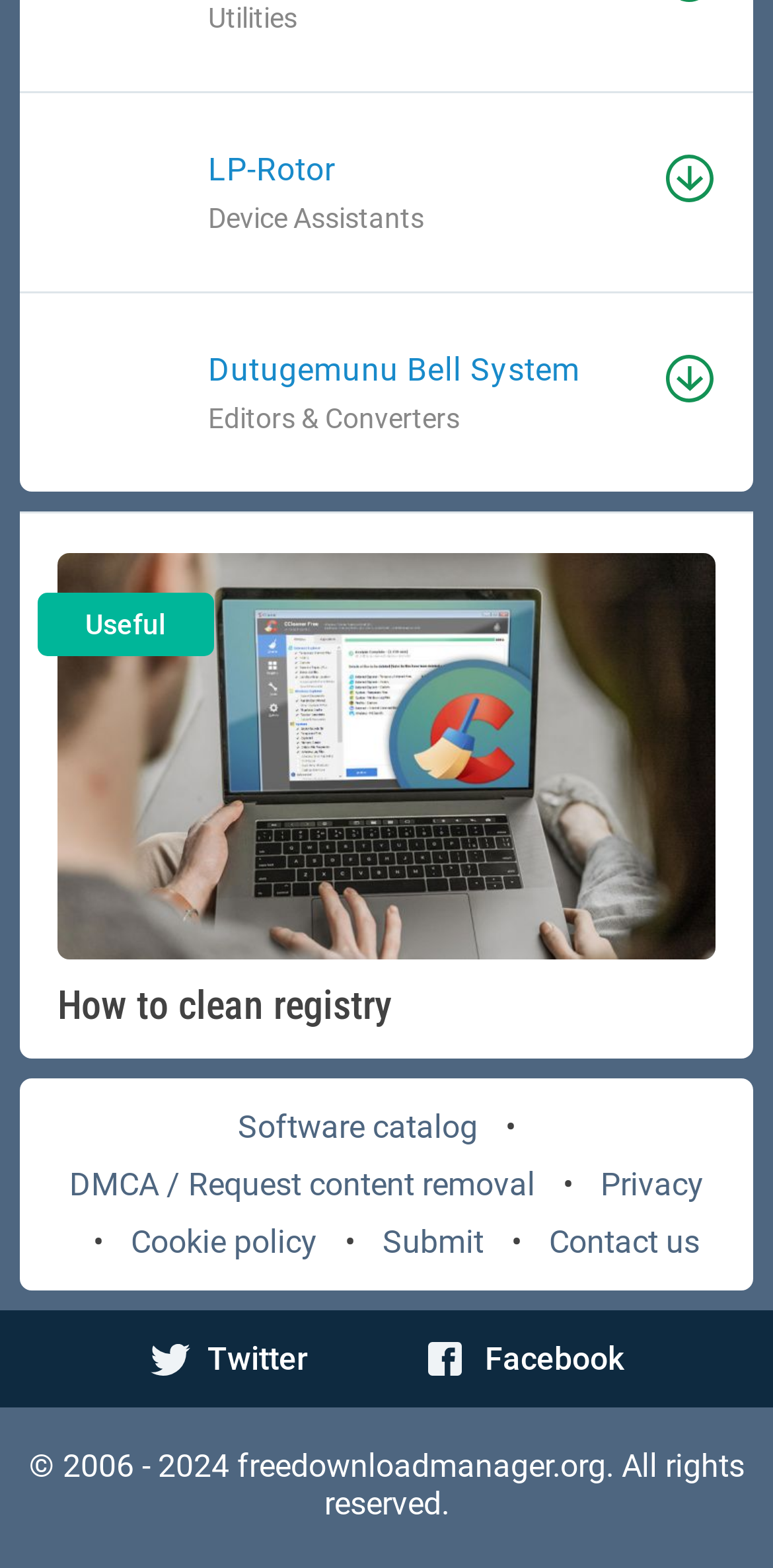What is the category of the 'How to clean registry' link?
Please describe in detail the information shown in the image to answer the question.

The 'How to clean registry' link is categorized under 'Editors & Converters' as it is located below the static text element with the text 'Editors & Converters'.